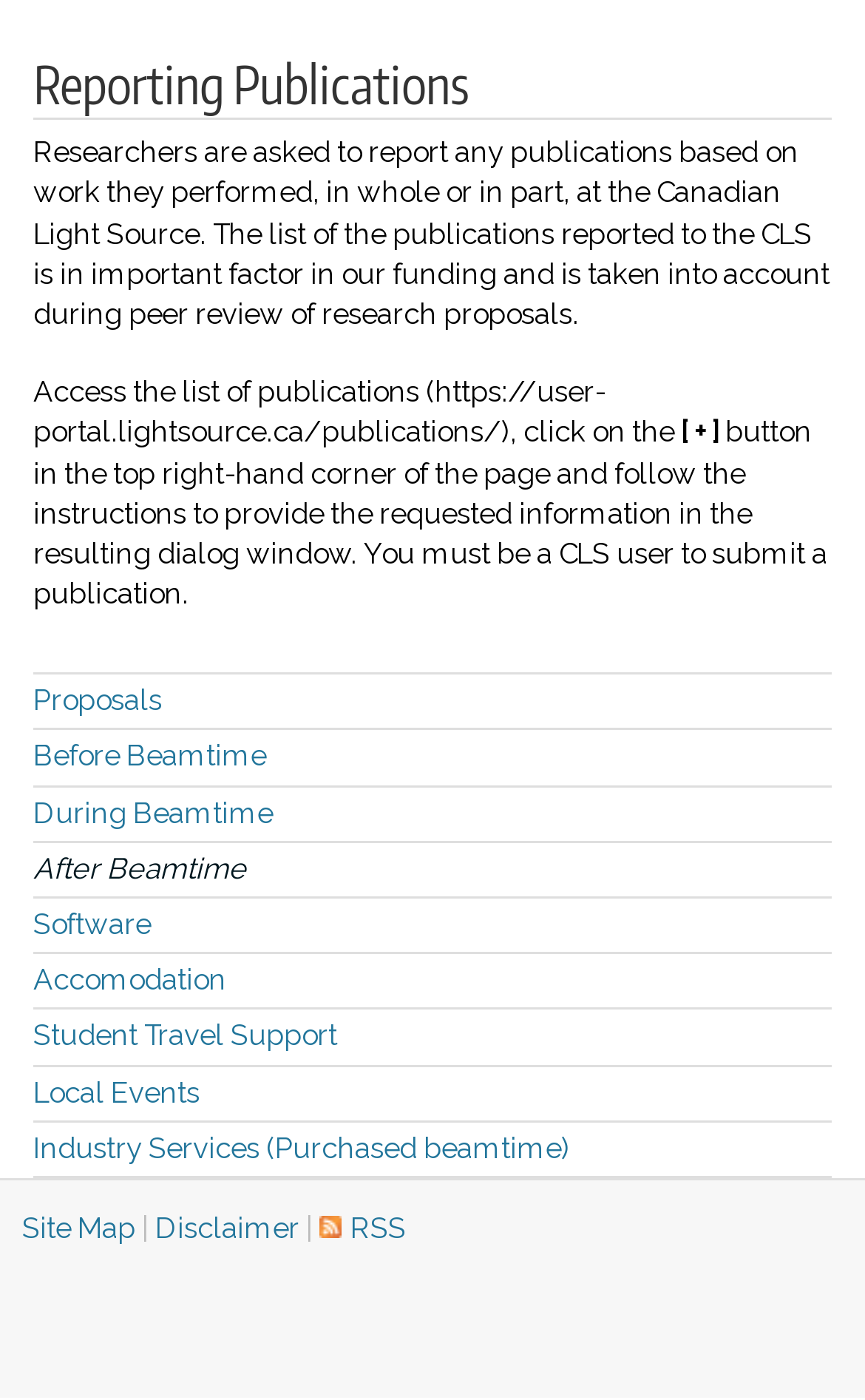Identify the bounding box coordinates for the UI element mentioned here: "Industry Services (Purchased beamtime)". Provide the coordinates as four float values between 0 and 1, i.e., [left, top, right, bottom].

[0.038, 0.808, 0.659, 0.832]